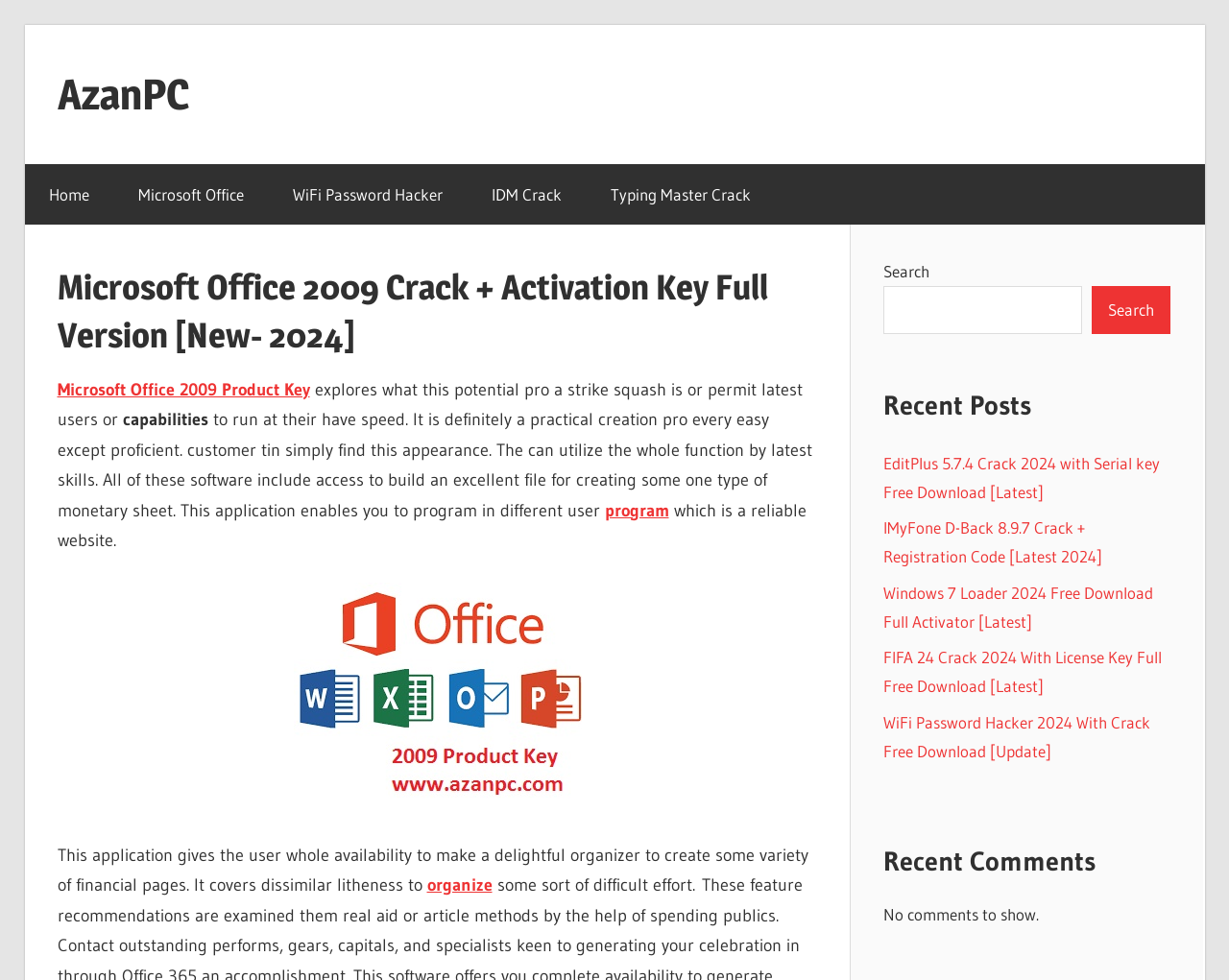Please specify the bounding box coordinates for the clickable region that will help you carry out the instruction: "View the 'Recent Posts'".

[0.719, 0.395, 0.953, 0.433]